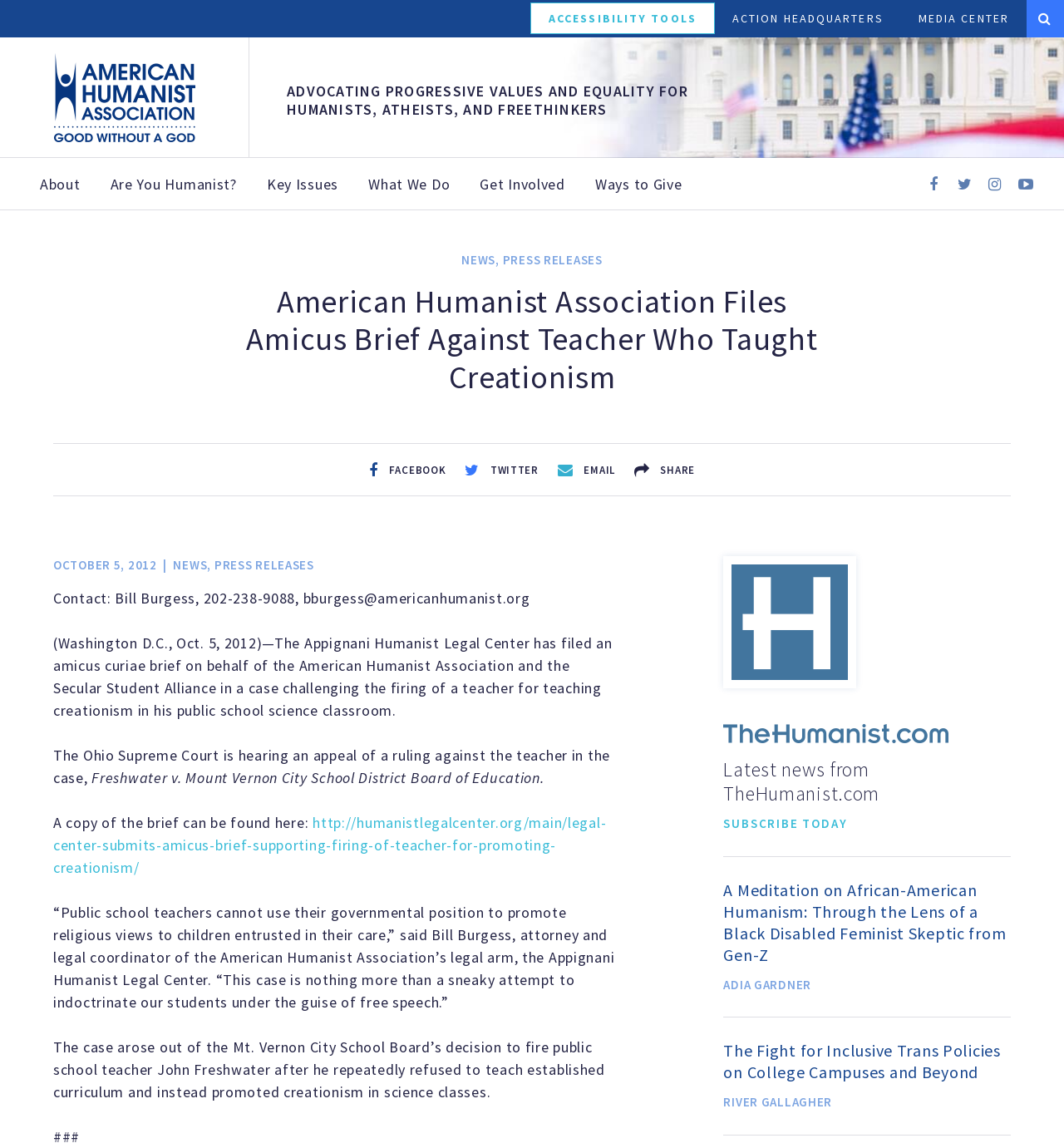Locate the bounding box of the user interface element based on this description: "Trollhide Cloak".

None